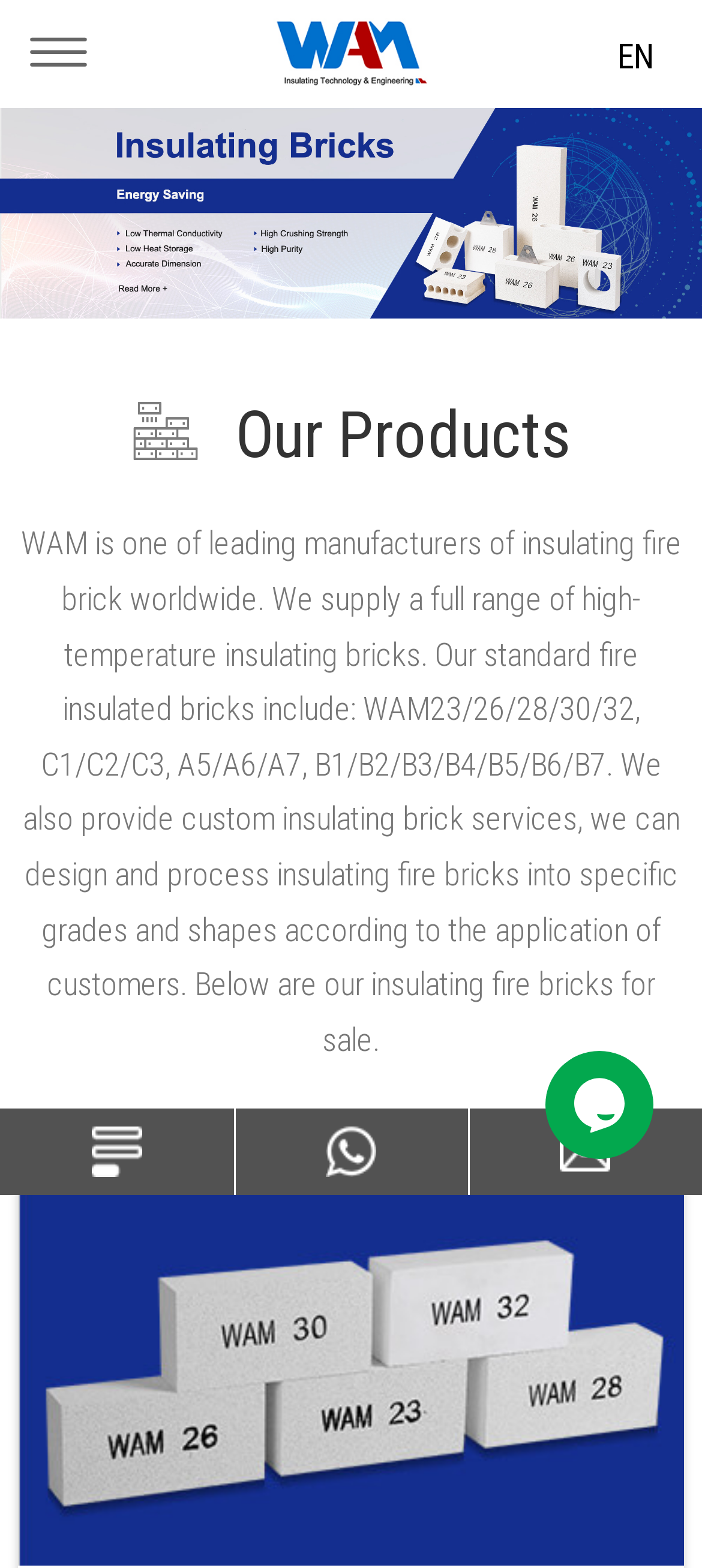What language is the webpage in?
Refer to the screenshot and respond with a concise word or phrase.

English